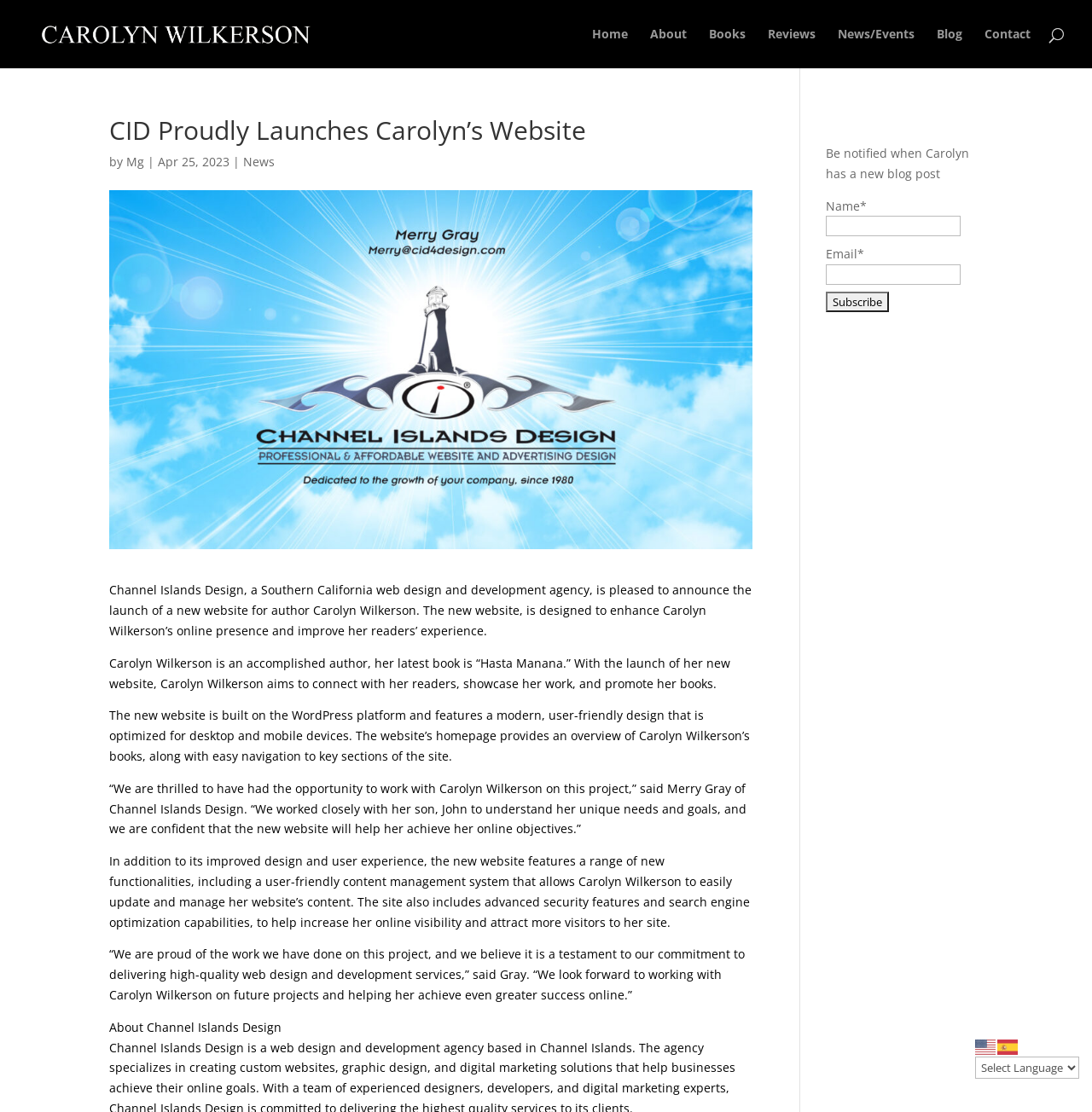What can be done with the content management system?
From the details in the image, provide a complete and detailed answer to the question.

The content management system allows the author to easily update and manage her website's content, as mentioned in the text 'The site also includes advanced security features and search engine optimization capabilities, to help increase her online visibility and attract more visitors to her site.'